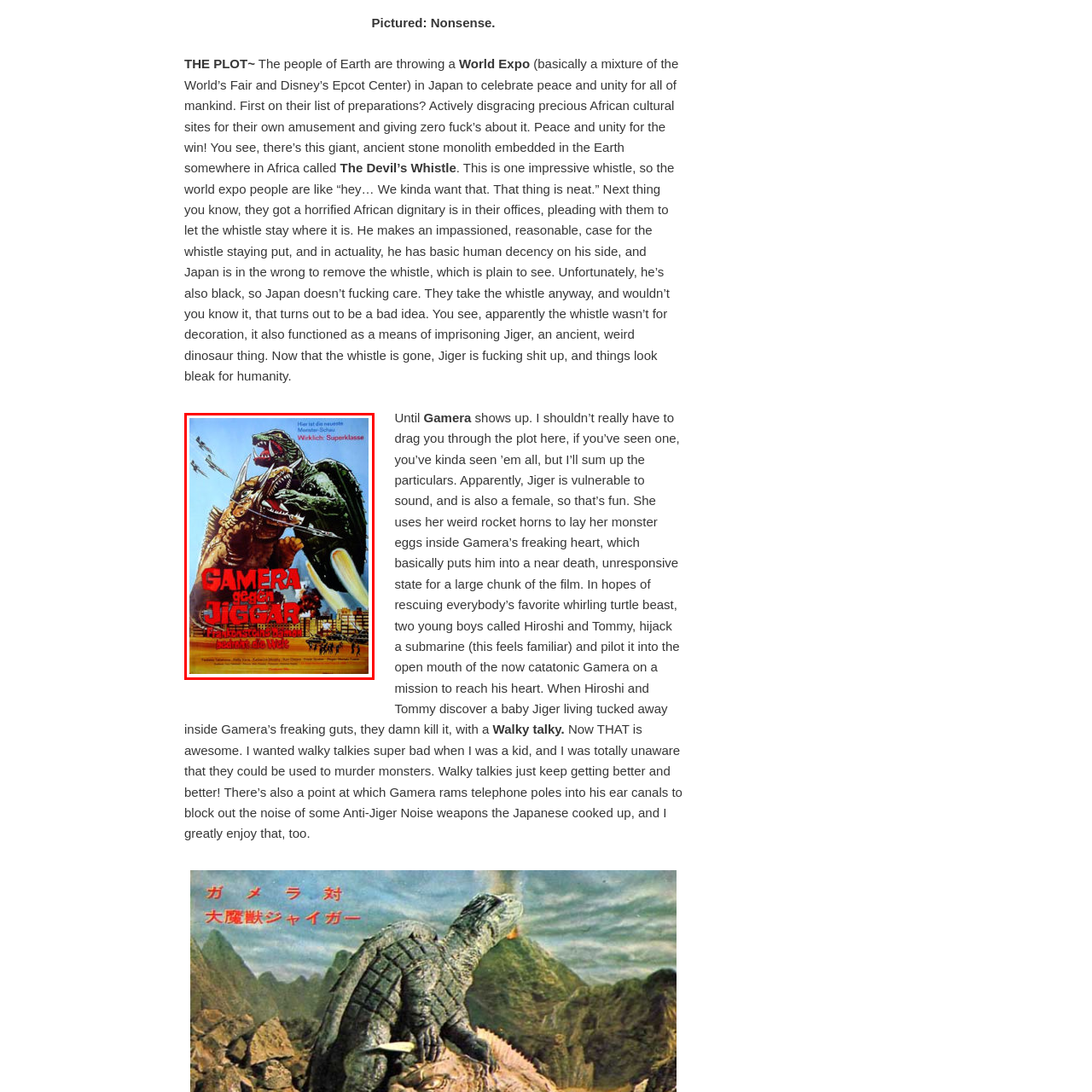Offer a detailed description of the content within the red-framed image.

The image features a striking movie poster for the film "Gamera gegen Jigger," showcasing an epic clash between two giant monsters—Gamera, the iconic turtle-like creature, and Jiger, a formidable dinosaur adversary. Gamera is depicted in a dynamic, heroic pose, while Jiger, with its menacing appearance, adds tension to the scene. The background portrays a chaotic urban landscape, hinting at the devastation these titanic beings can cause. Bold, eye-catching text at the bottom of the poster declares the film's title in vivid red, emphasizing the dramatic showdown. Accompanying text in German suggests that this film is a recent addition to the monster movie genre, promising thrilling entertainment. This captivating visual encapsulates the essence of classic kaiju films, inviting audiences to witness the extraordinary battle for humanity's survival.